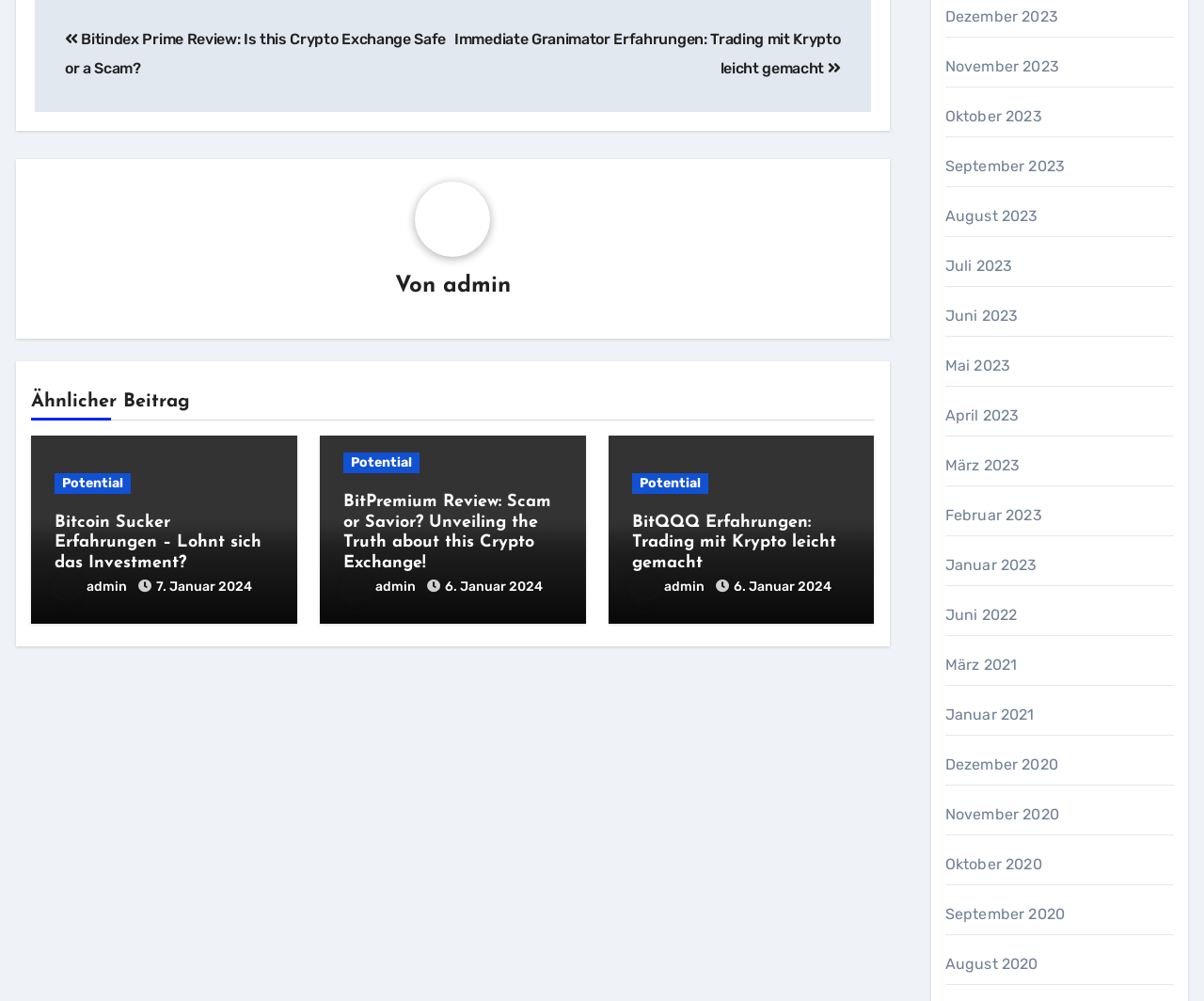Indicate the bounding box coordinates of the element that must be clicked to execute the instruction: "Browse posts from Dezember 2023". The coordinates should be given as four float numbers between 0 and 1, i.e., [left, top, right, bottom].

[0.785, 0.008, 0.879, 0.026]